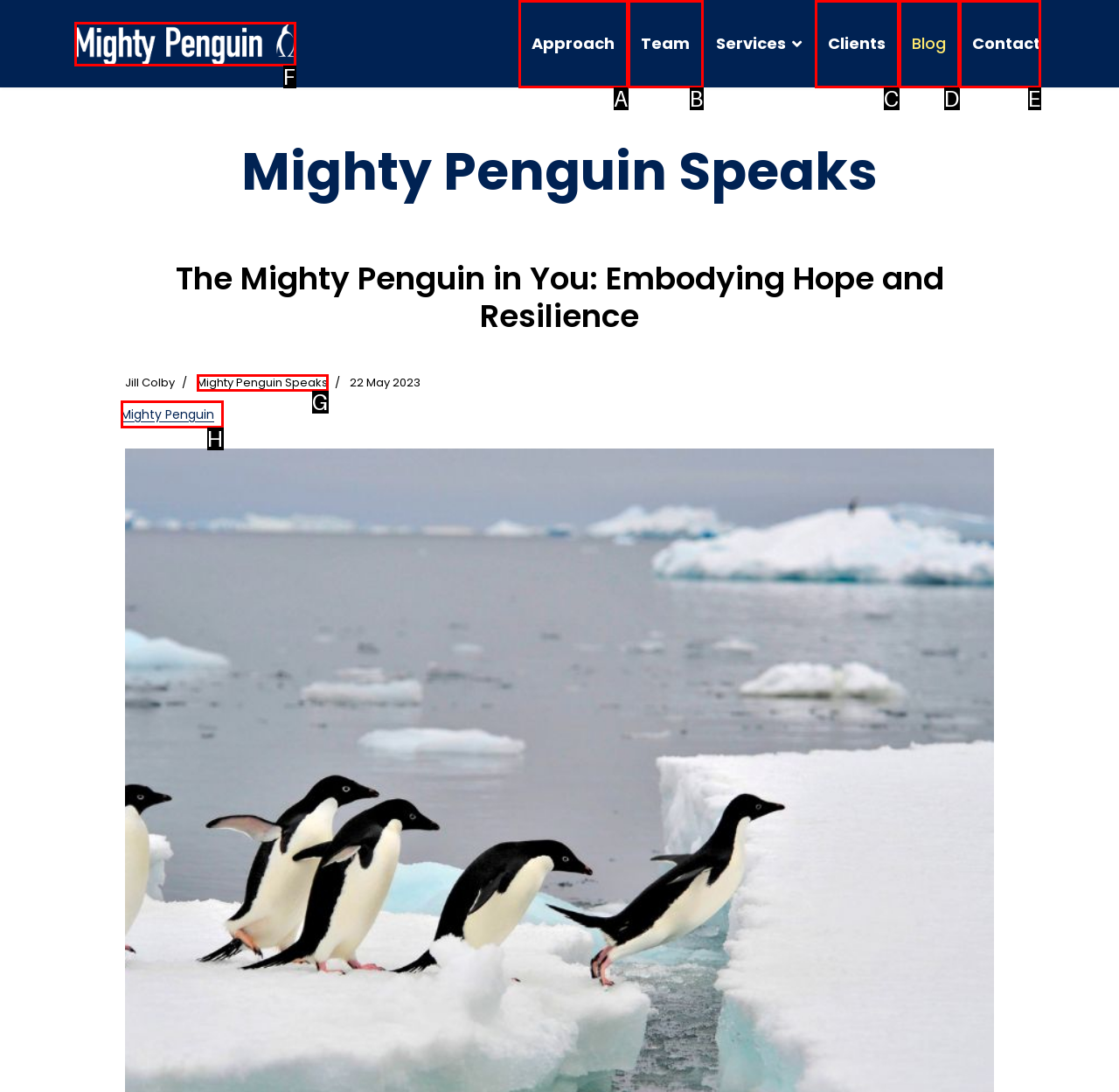Choose the option that best matches the element: law and order
Respond with the letter of the correct option.

None